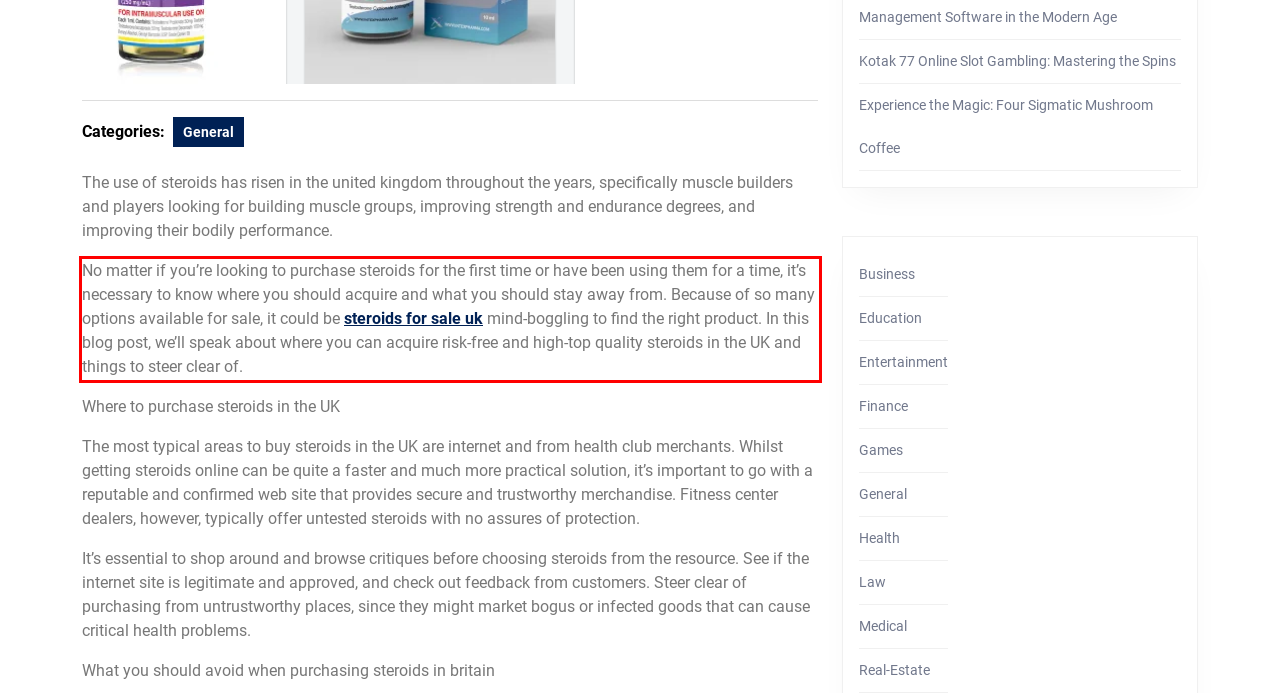Please analyze the screenshot of a webpage and extract the text content within the red bounding box using OCR.

No matter if you’re looking to purchase steroids for the first time or have been using them for a time, it’s necessary to know where you should acquire and what you should stay away from. Because of so many options available for sale, it could be steroids for sale uk mind-boggling to find the right product. In this blog post, we’ll speak about where you can acquire risk-free and high-top quality steroids in the UK and things to steer clear of.